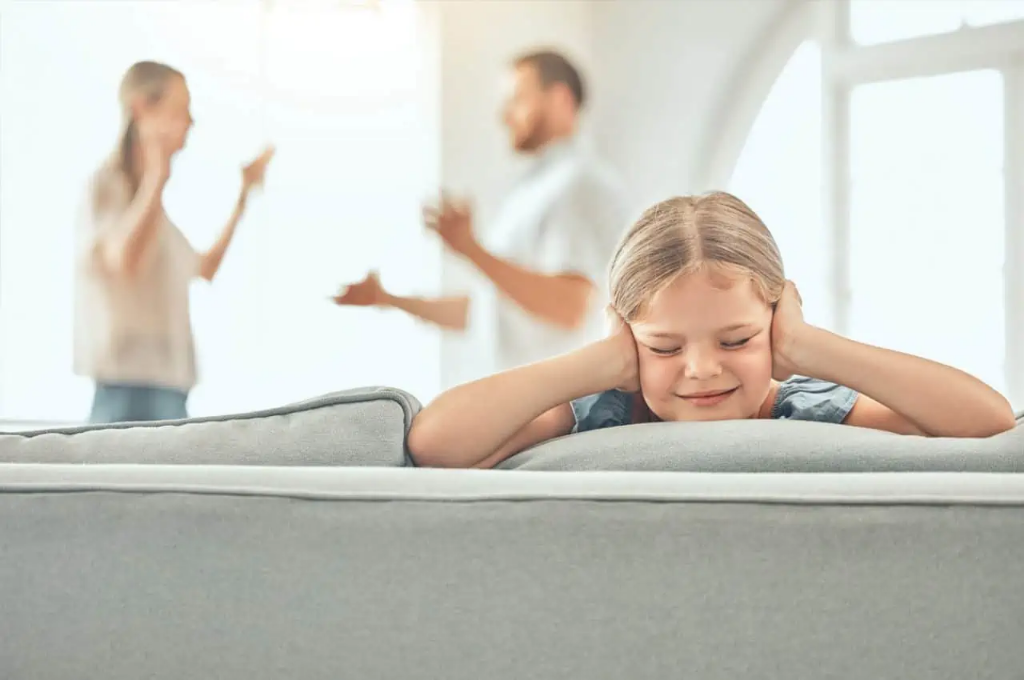Observe the image and answer the following question in detail: What are the two adults in the background doing?

The two adults in the background, presumably the girl's parents, are engaged in a heated discussion. The woman is gesturing expressively, and the man appears equally animated as he responds, indicating a intense and emotional conversation.